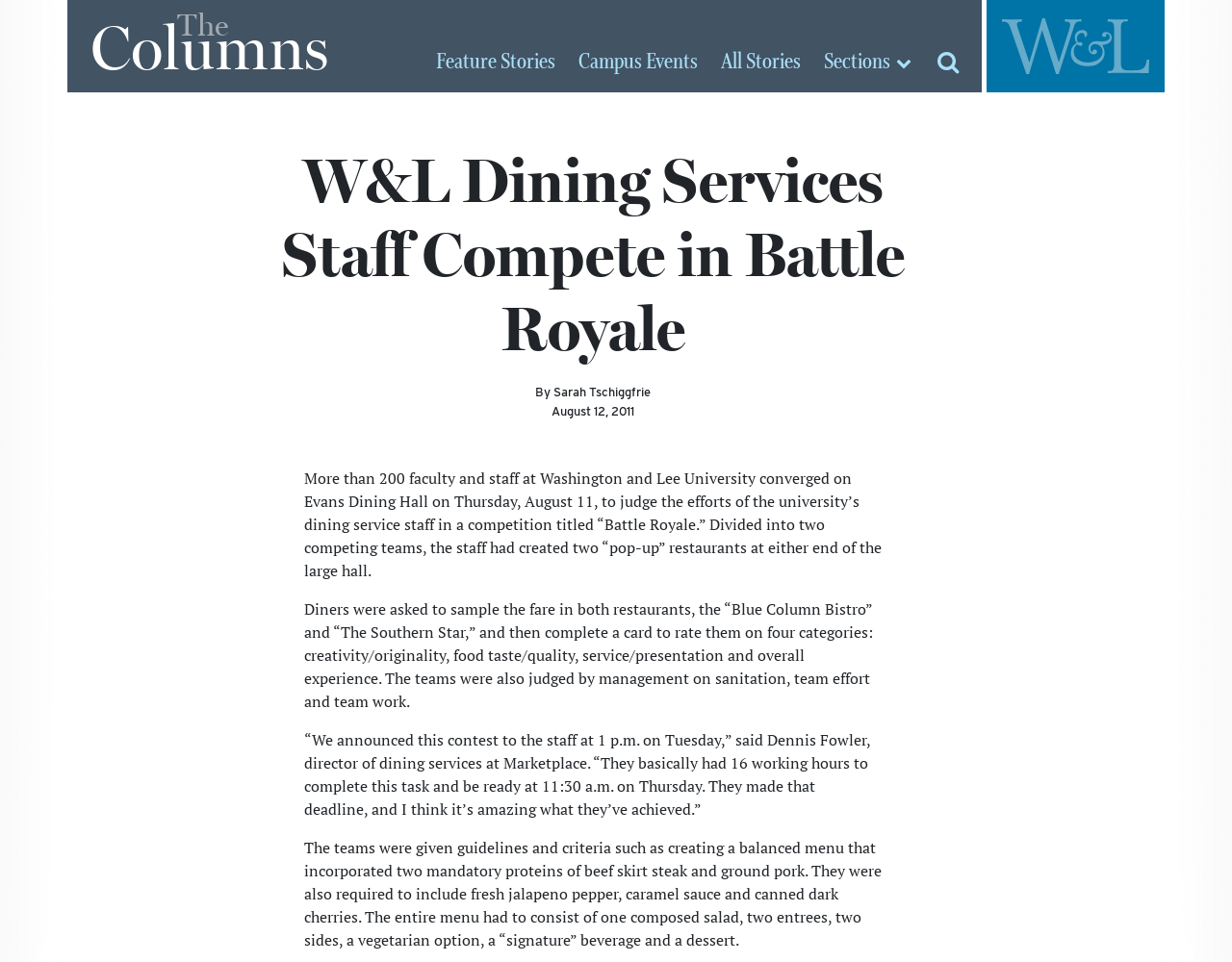Respond to the following query with just one word or a short phrase: 
How many teams participated in the competition?

2